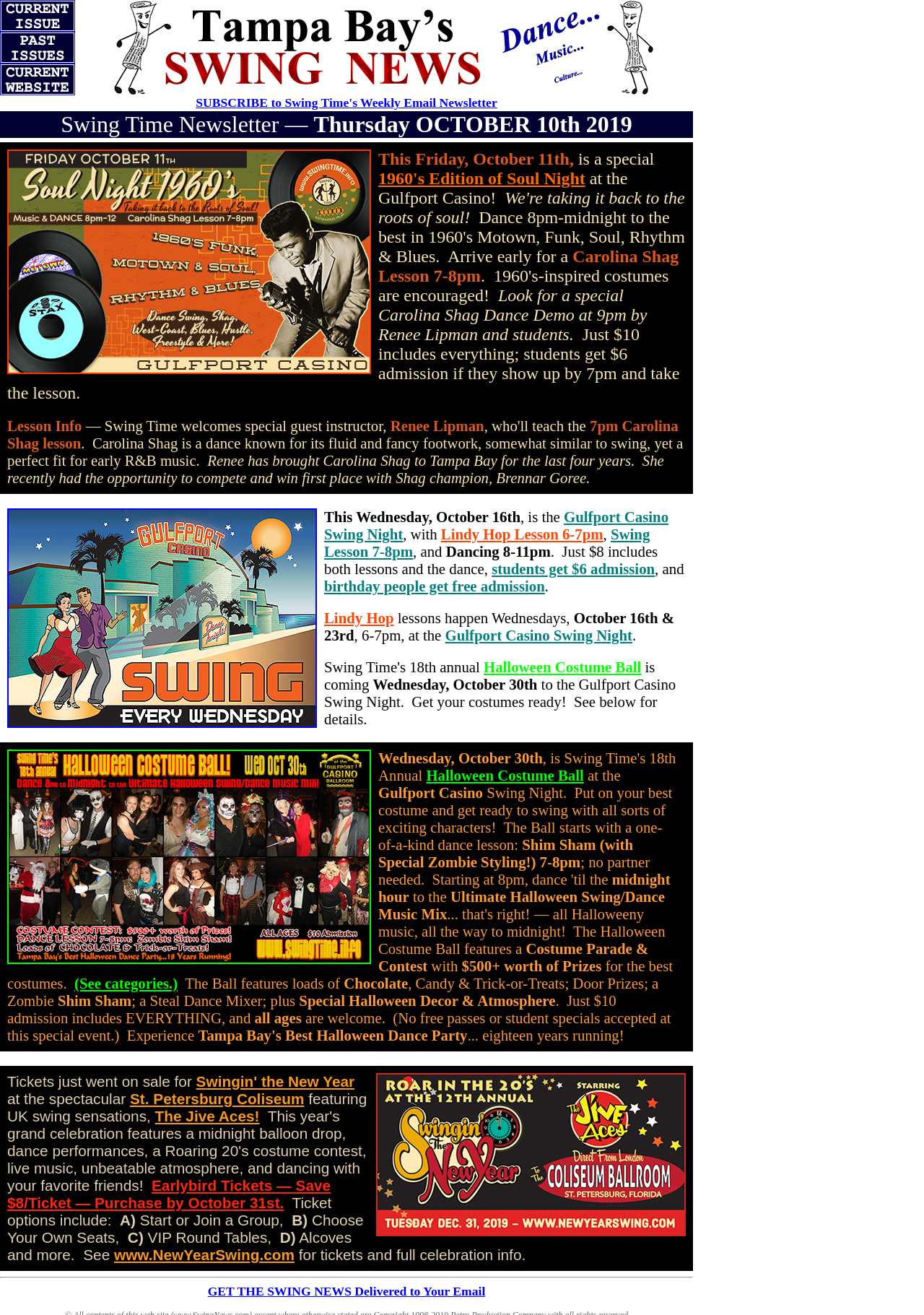Locate the bounding box coordinates of the element that should be clicked to fulfill the instruction: "Subscribe to Swing Time's Weekly Email Newsletter".

[0.212, 0.072, 0.538, 0.083]